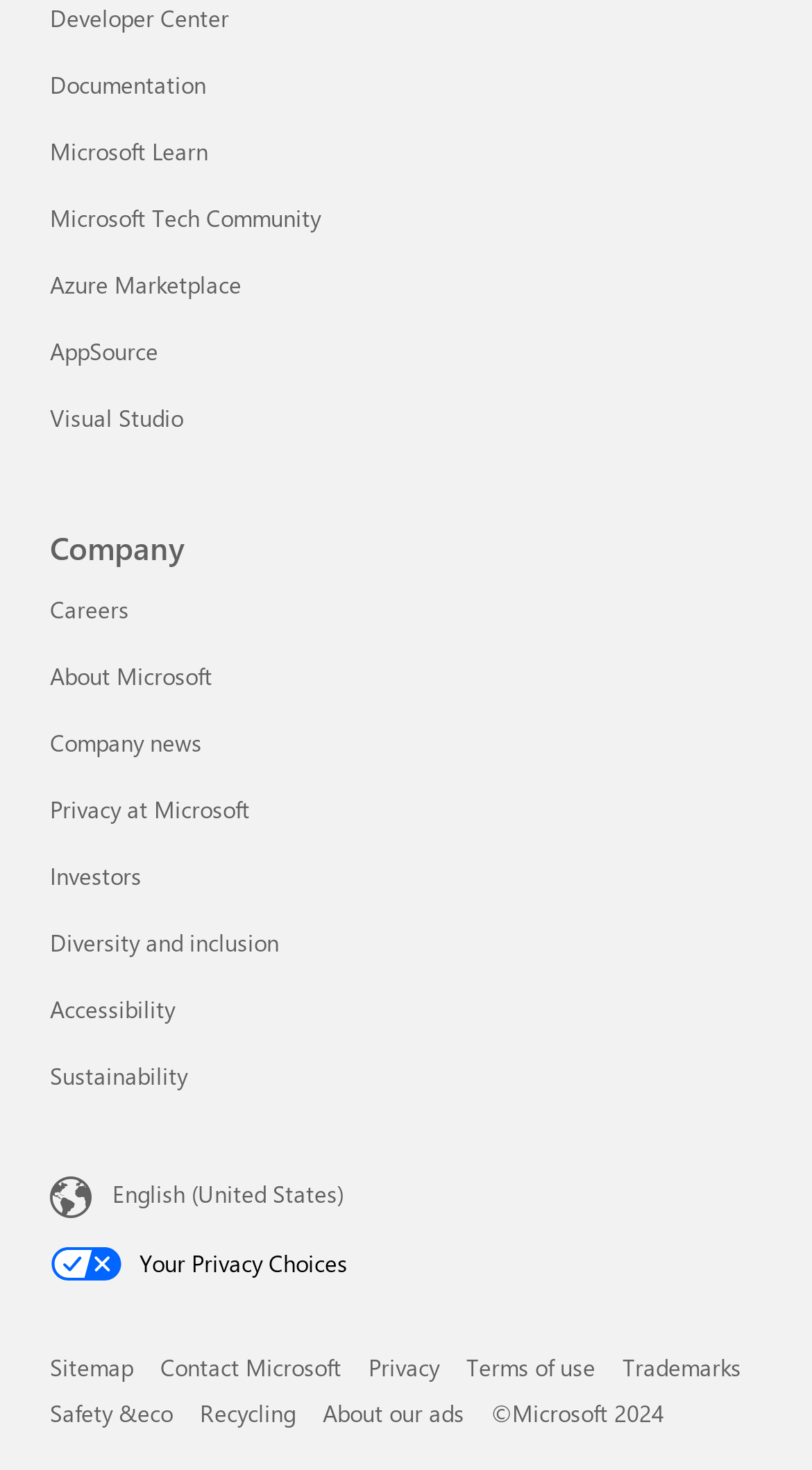Determine the bounding box coordinates (top-left x, top-left y, bottom-right x, bottom-right y) of the UI element described in the following text: Microsoft Tech Community

[0.062, 0.138, 0.395, 0.159]